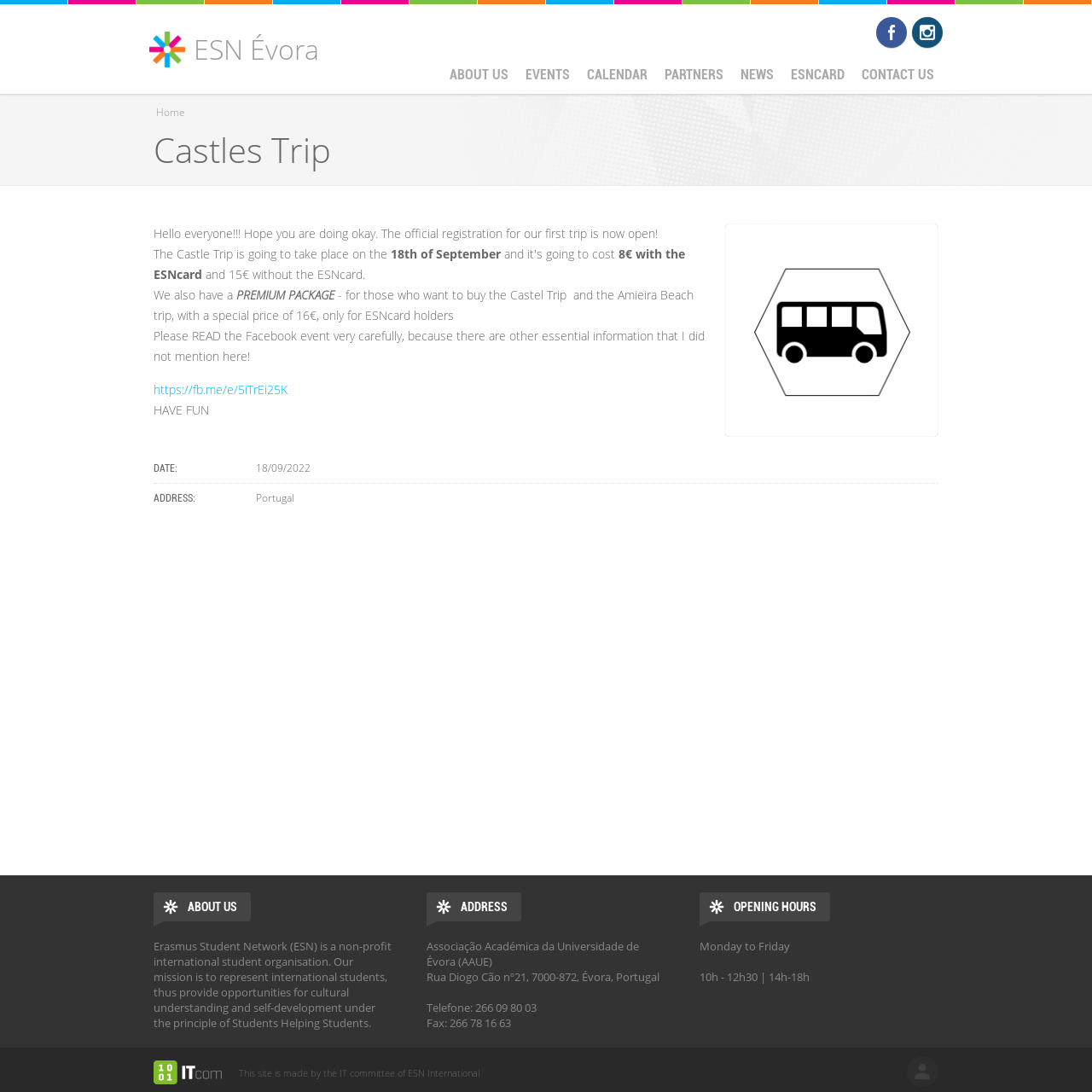Provide the bounding box coordinates of the HTML element described by the text: "alt="Clean green media"".

None